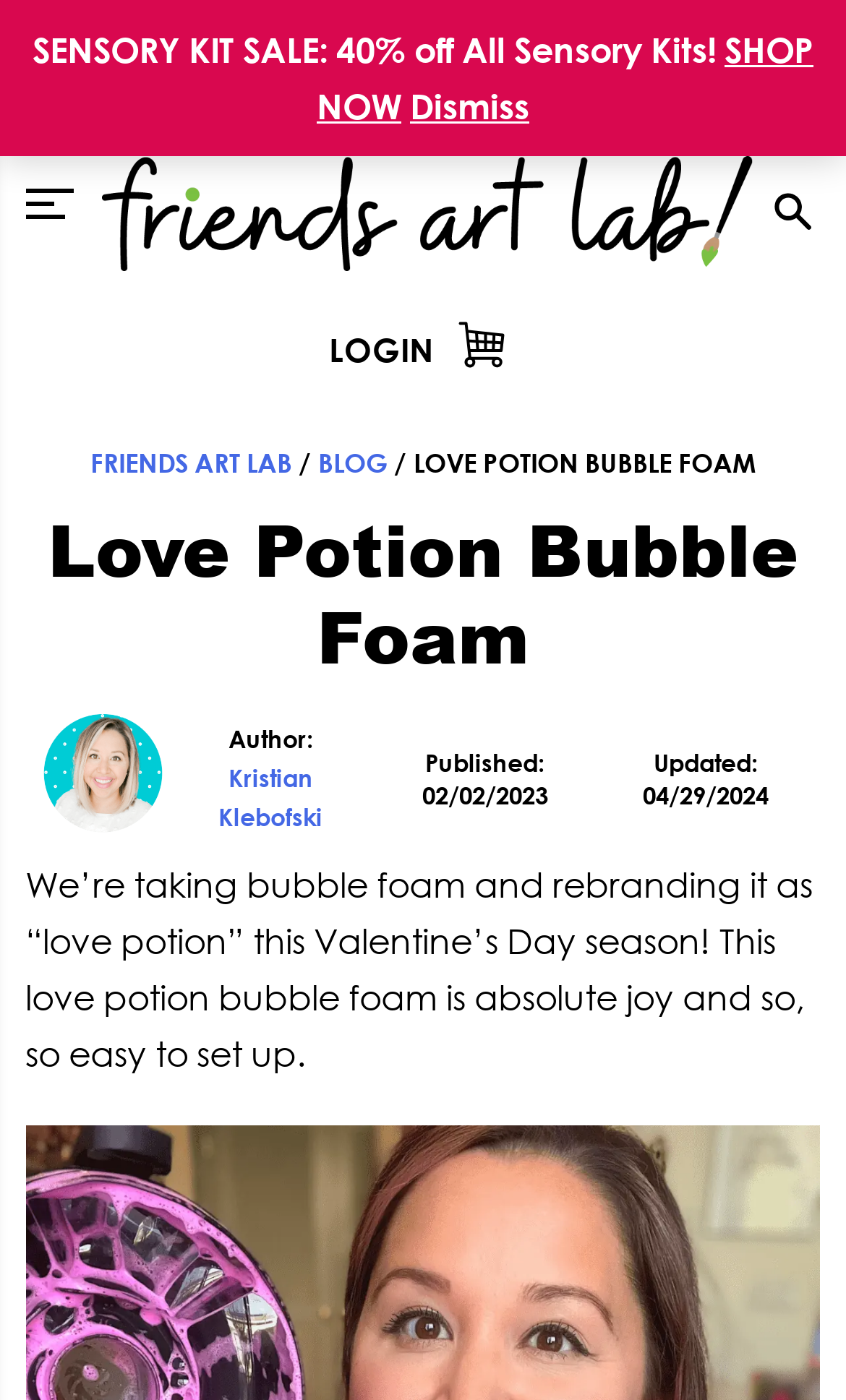What is the name of the author of the article?
Please provide a comprehensive answer to the question based on the webpage screenshot.

I found the author's name by looking at the article section, where it says 'Author:' followed by the link 'Kristian Klebofski'.